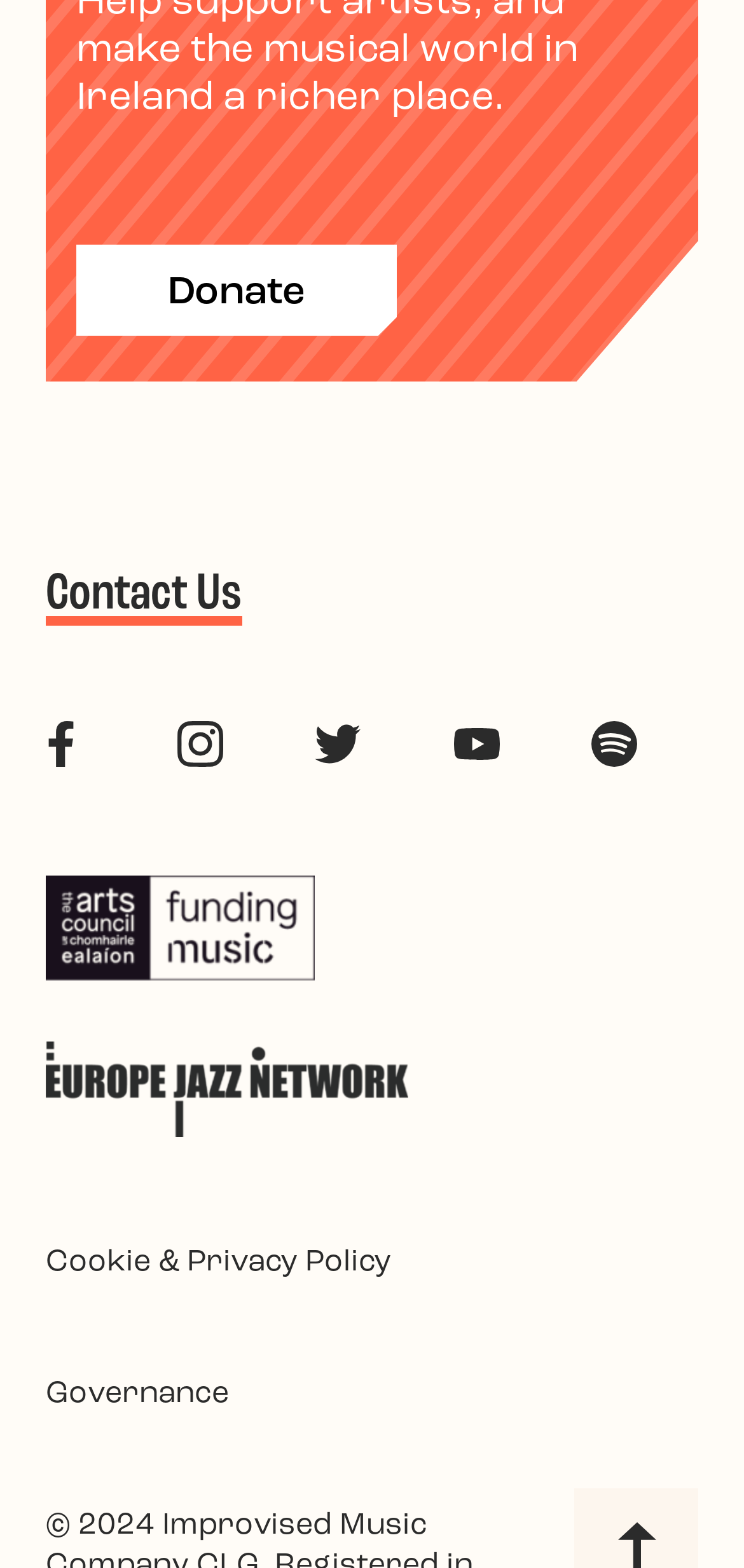Find the bounding box coordinates of the element to click in order to complete this instruction: "Contact Us". The bounding box coordinates must be four float numbers between 0 and 1, denoted as [left, top, right, bottom].

[0.062, 0.36, 0.326, 0.399]